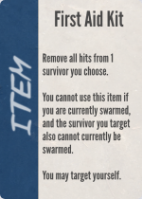Elaborate on all the features and components visible in the image.

The image features a game card titled "First Aid Kit." This card is designed for use in a tabletop game scenario, emphasizing its role as an essential item for players. The card instructs players that they can remove all hits from one chosen survivor, highlighting an important gameplay mechanic related to healing or rescue. It includes specific restrictions, noting that the item cannot be used if the player or the targeted survivor is currently swarmed, adding a layer of strategy to its usage. The card also states that players can choose to target themselves, allowing for tactical self-recovery. The design is simple yet clear, featuring a blue color scheme with white text that conveys the essential information effectively.